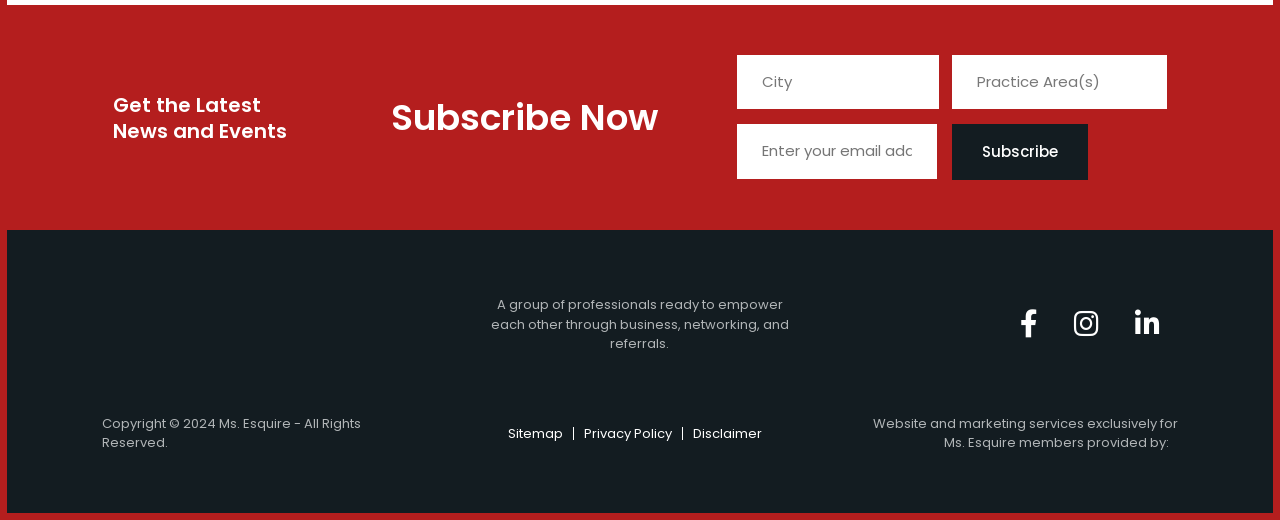Please answer the following question using a single word or phrase: 
What is the purpose of the group?

Empower each other